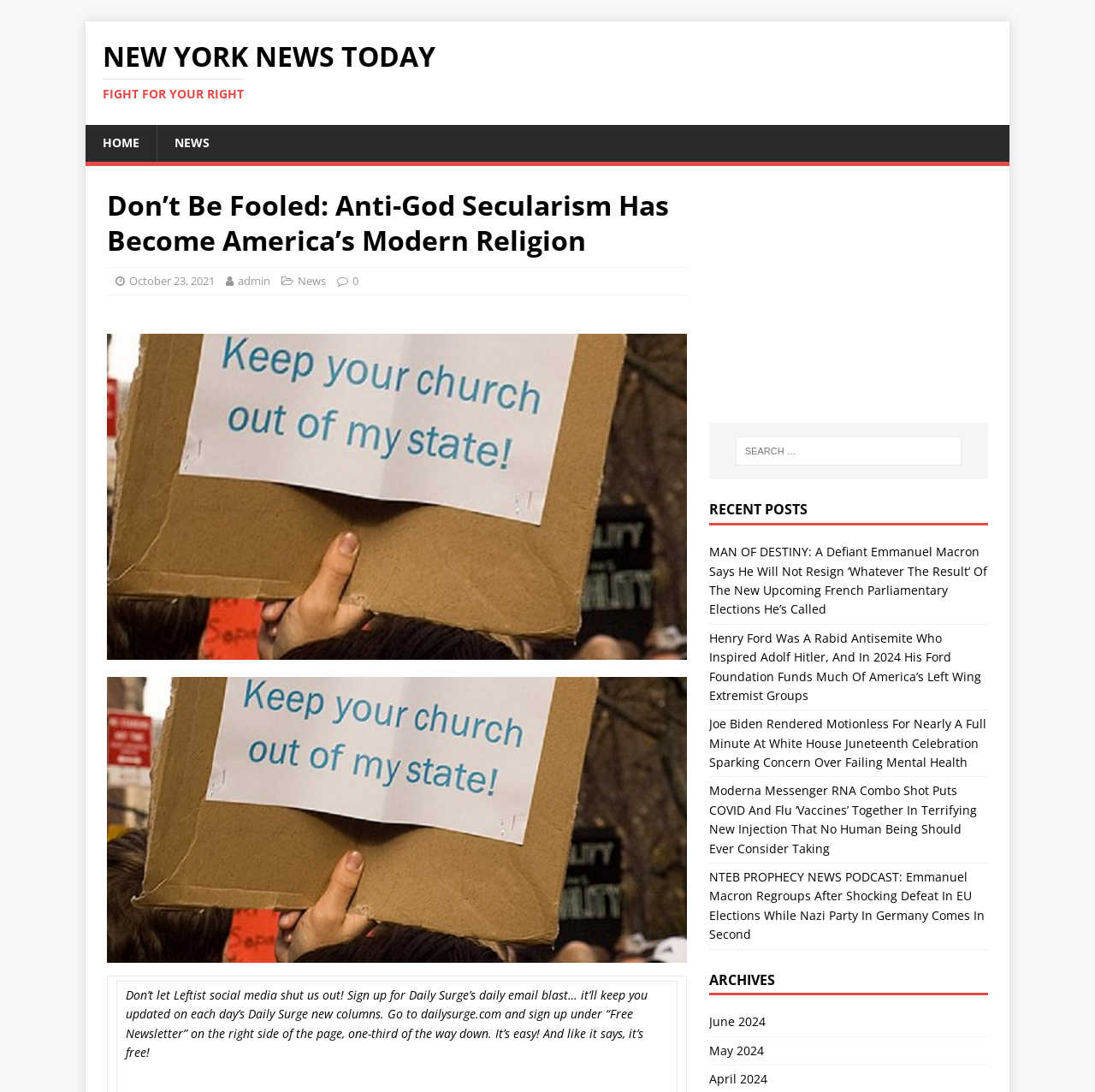How are the archives organized on the webpage?
Please provide a detailed and comprehensive answer to the question.

I looked at the 'ARCHIVES' section on the webpage and found that the links are organized by month, with options such as 'June 2024' and 'May 2024'. This suggests that the archives are organized by month.